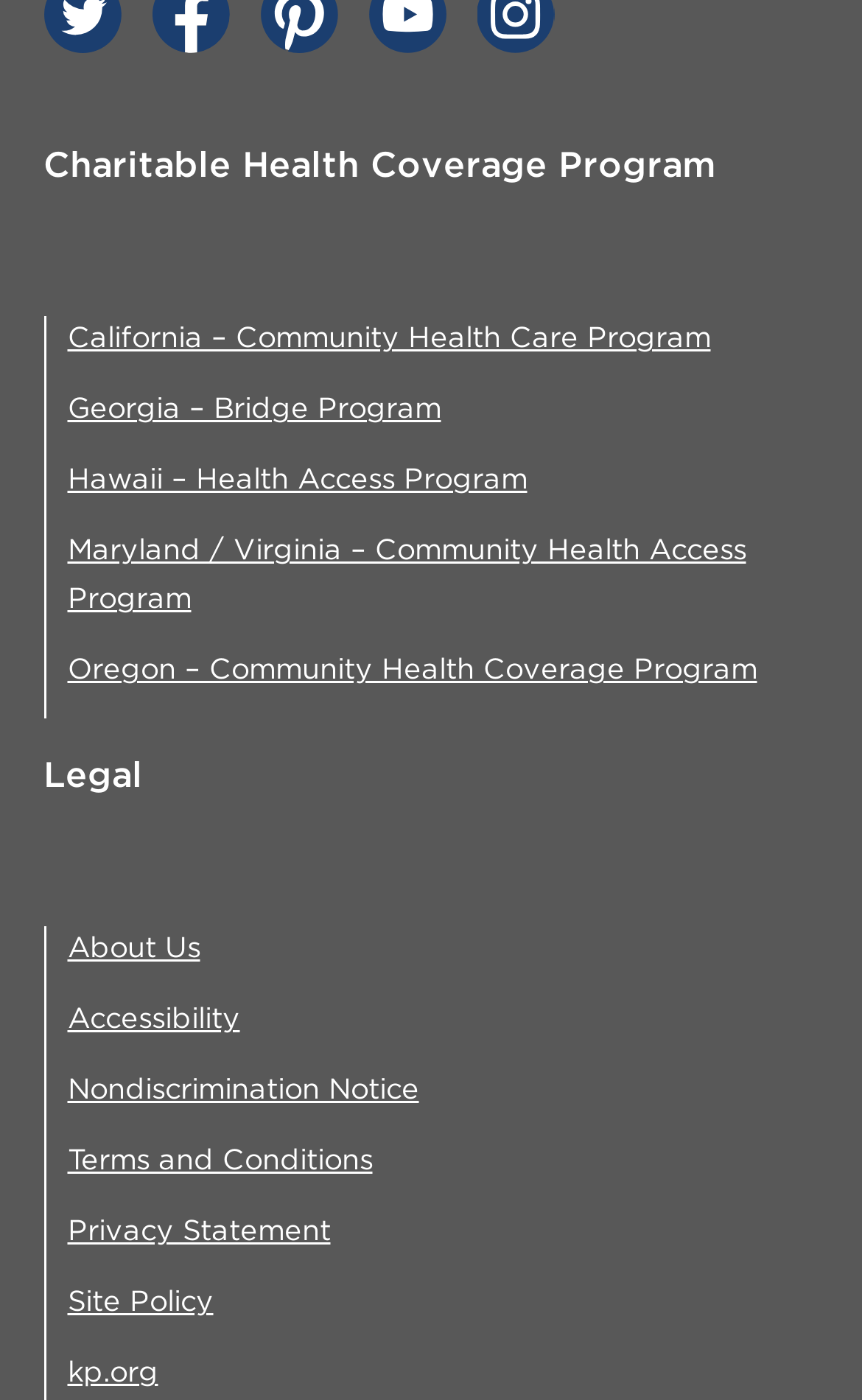Answer this question using a single word or a brief phrase:
Is there a link to a website with a '.org' domain?

No